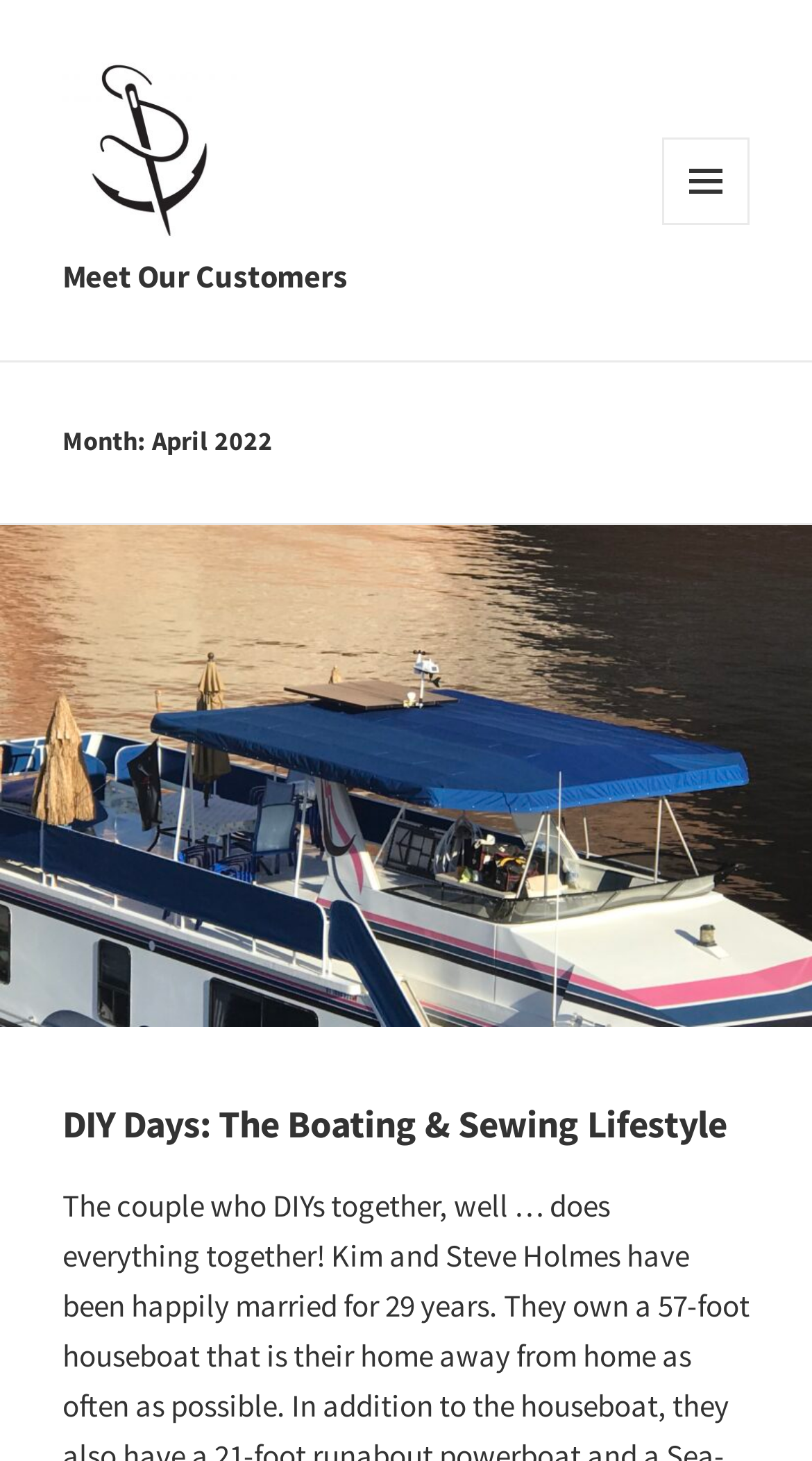Please reply to the following question with a single word or a short phrase:
What is the name of the lifestyle displayed on the webpage?

Boating & Sewing